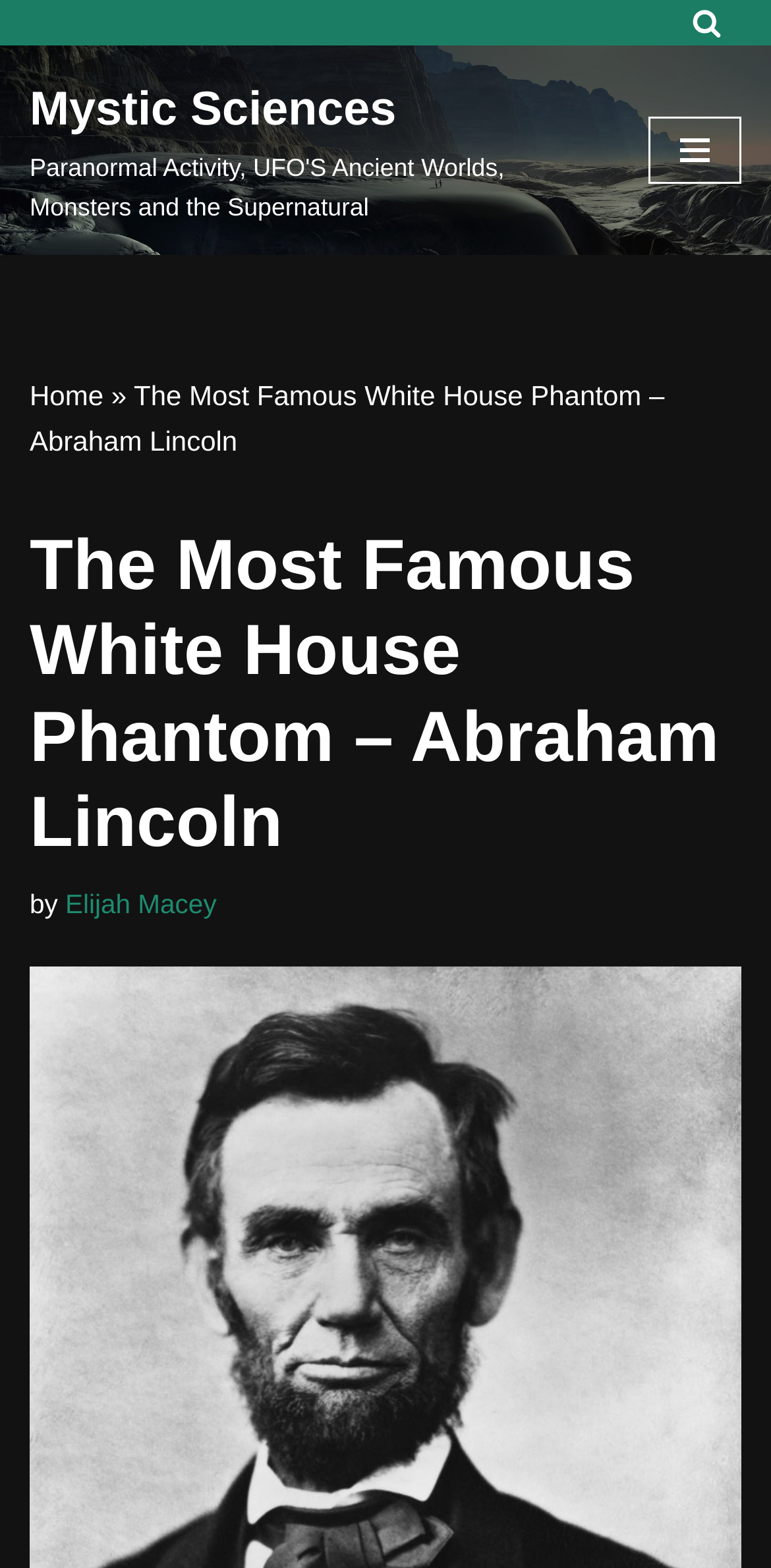What is the purpose of the button with the text 'Navigation Menu'?
Refer to the screenshot and respond with a concise word or phrase.

To expand or collapse the navigation menu